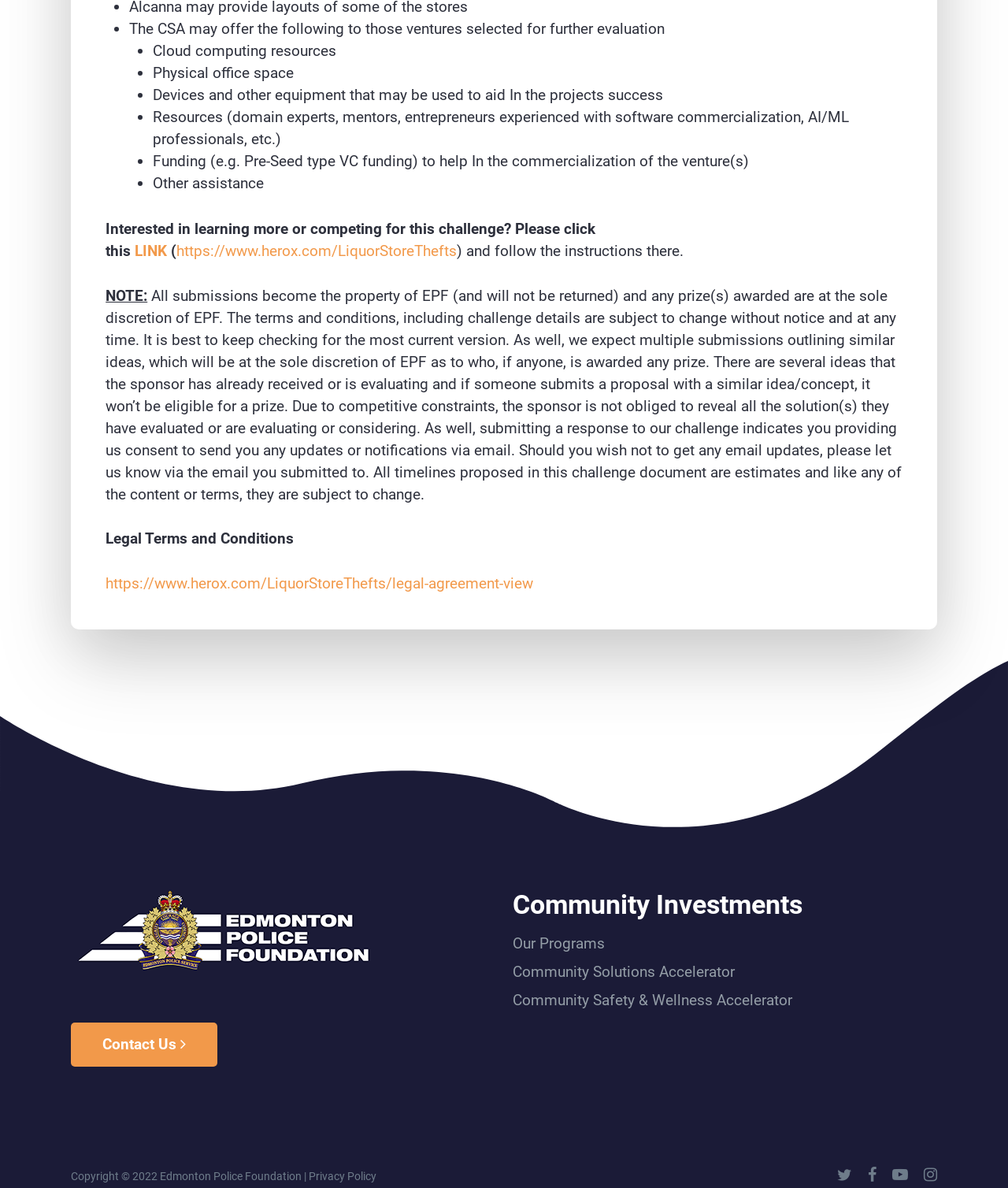Show the bounding box coordinates for the HTML element described as: "Community Solutions Accelerator".

[0.509, 0.809, 0.93, 0.828]